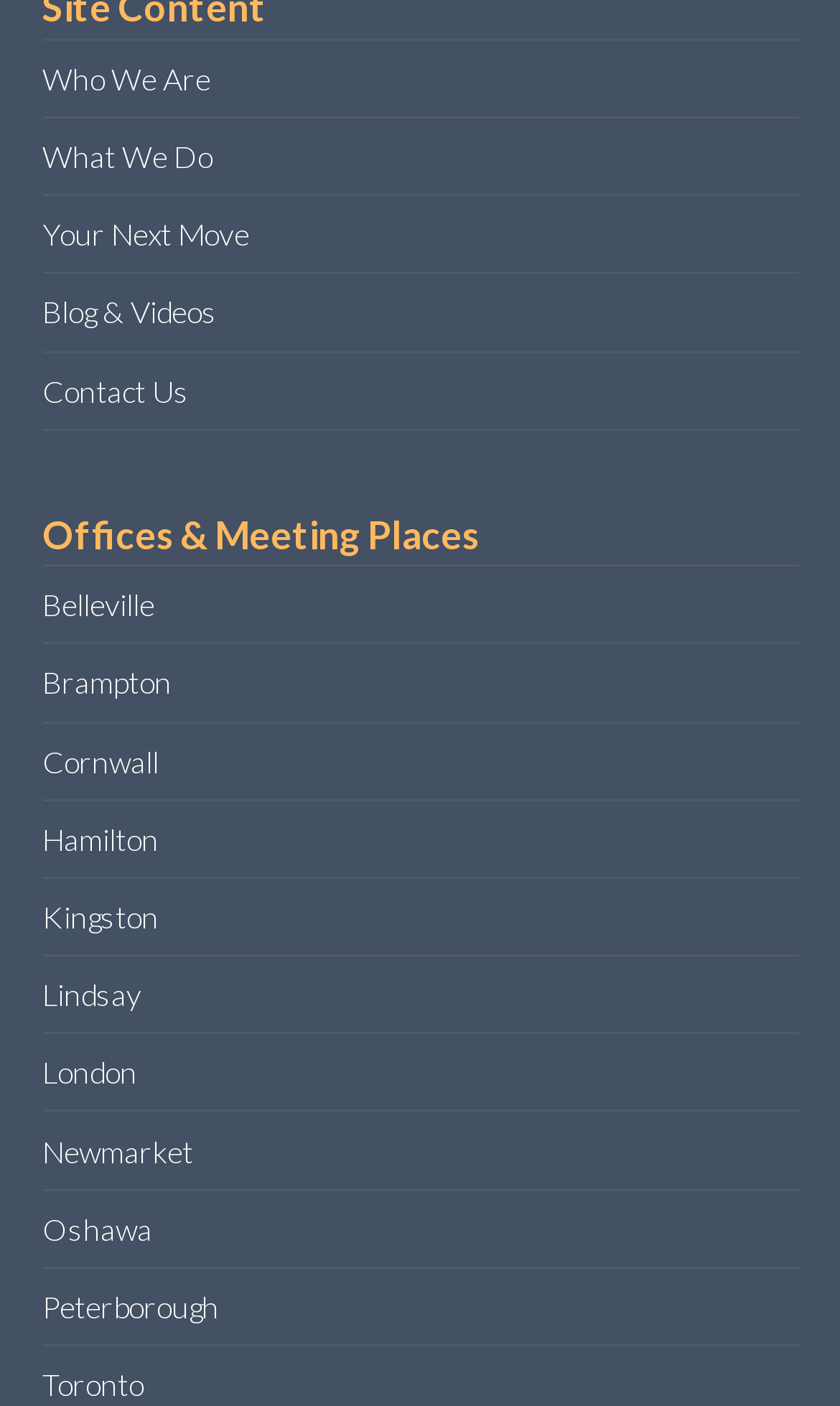What is the last office location listed?
Provide an in-depth answer to the question, covering all aspects.

I looked at the list of office locations under the 'Offices & Meeting Places' section and found that Toronto is the last one listed.